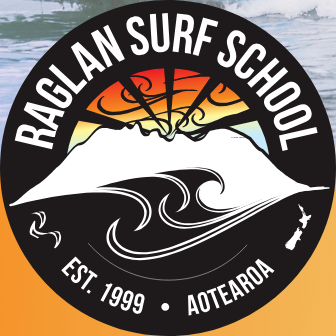Answer briefly with one word or phrase:
What is represented by the silhouette in the logo?

A mountain